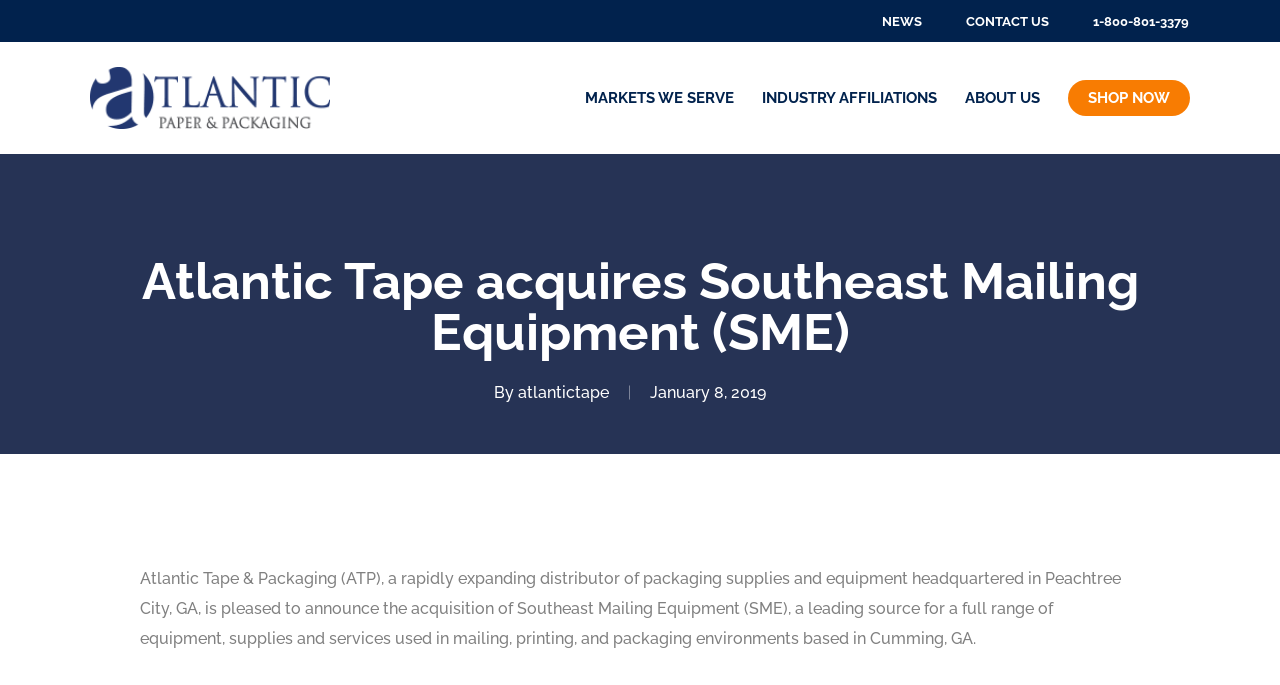What is the phone number provided on the webpage?
Give a detailed and exhaustive answer to the question.

The phone number can be found in the StaticText element '1-800-801-3379' which is located near the top of the webpage.